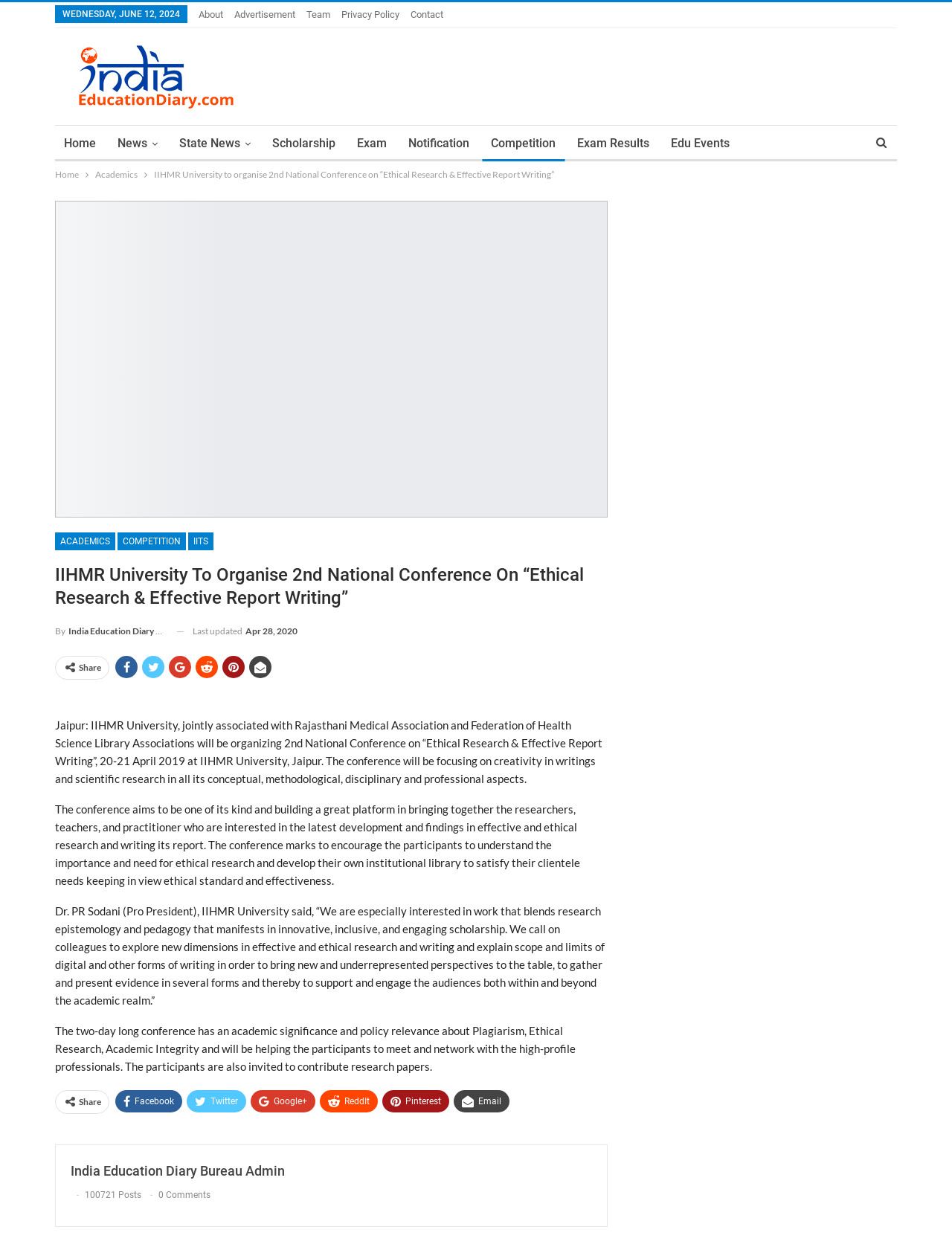Offer an extensive depiction of the webpage and its key elements.

The webpage is about an educational news article from India Education, with a focus on a national conference organized by IIHMR University. At the top of the page, there is a horizontal navigation bar with links to "About", "Advertisement", "Team", "Privacy Policy", and "Contact". Below this, there is a table with a publisher's logo and a link to the publisher's page.

The main content of the page is an article about the 2nd National Conference on "Ethical Research & Effective Report Writing" organized by IIHMR University. The article is divided into sections, with headings and paragraphs of text. The conference aims to bring together researchers, teachers, and practitioners to discuss the latest developments and findings in effective and ethical research and writing.

There are several links and buttons throughout the article, including social media sharing links, a link to the author's profile, and a link to the conference's details. The article also includes quotes from Dr. PR Sodani, the Pro President of IIHMR University, and information about the conference's significance and policy relevance.

At the bottom of the page, there is a section with links to related topics, such as "Academics", "Competition", and "Exam Results". There is also a breadcrumbs navigation bar that shows the current page's location within the website's hierarchy.

Overall, the webpage is a news article about an educational conference, with a focus on the conference's details, significance, and relevance to the field of education.